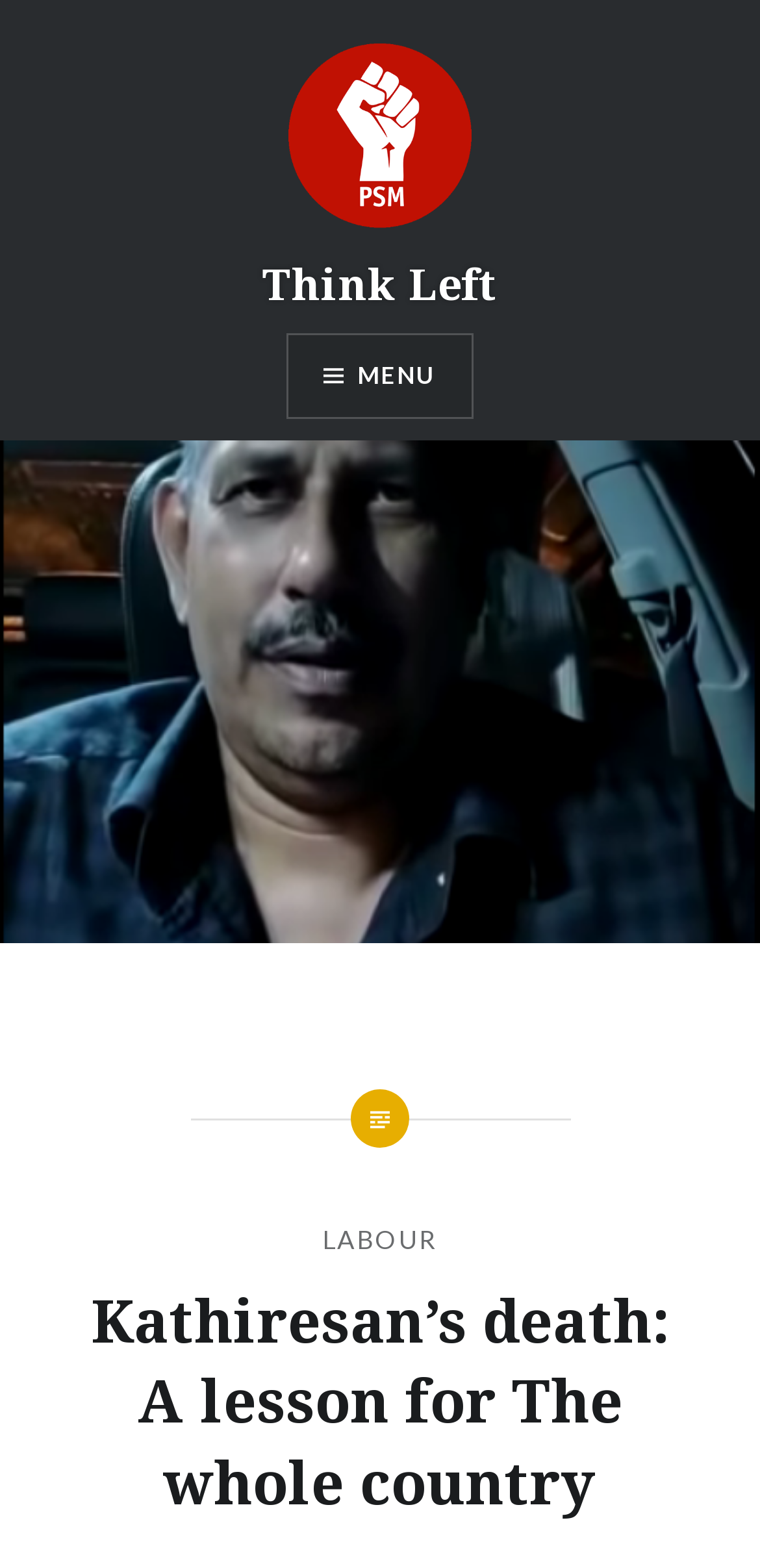Please determine the bounding box of the UI element that matches this description: parent_node: Think Left. The coordinates should be given as (top-left x, top-left y, bottom-right x, bottom-right y), with all values between 0 and 1.

[0.051, 0.025, 0.949, 0.152]